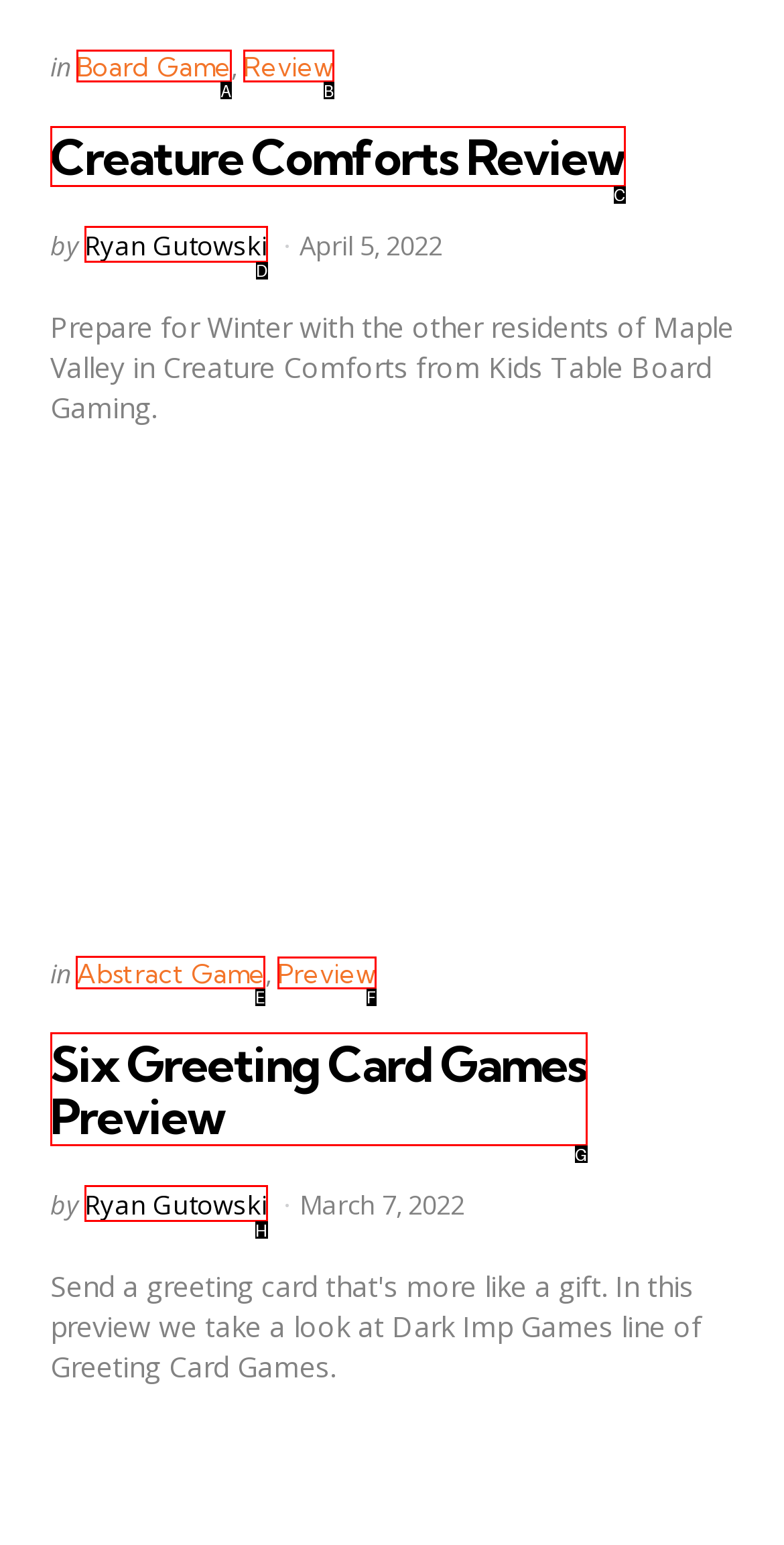Show which HTML element I need to click to perform this task: Visit the 'Abstract Game' category Answer with the letter of the correct choice.

E